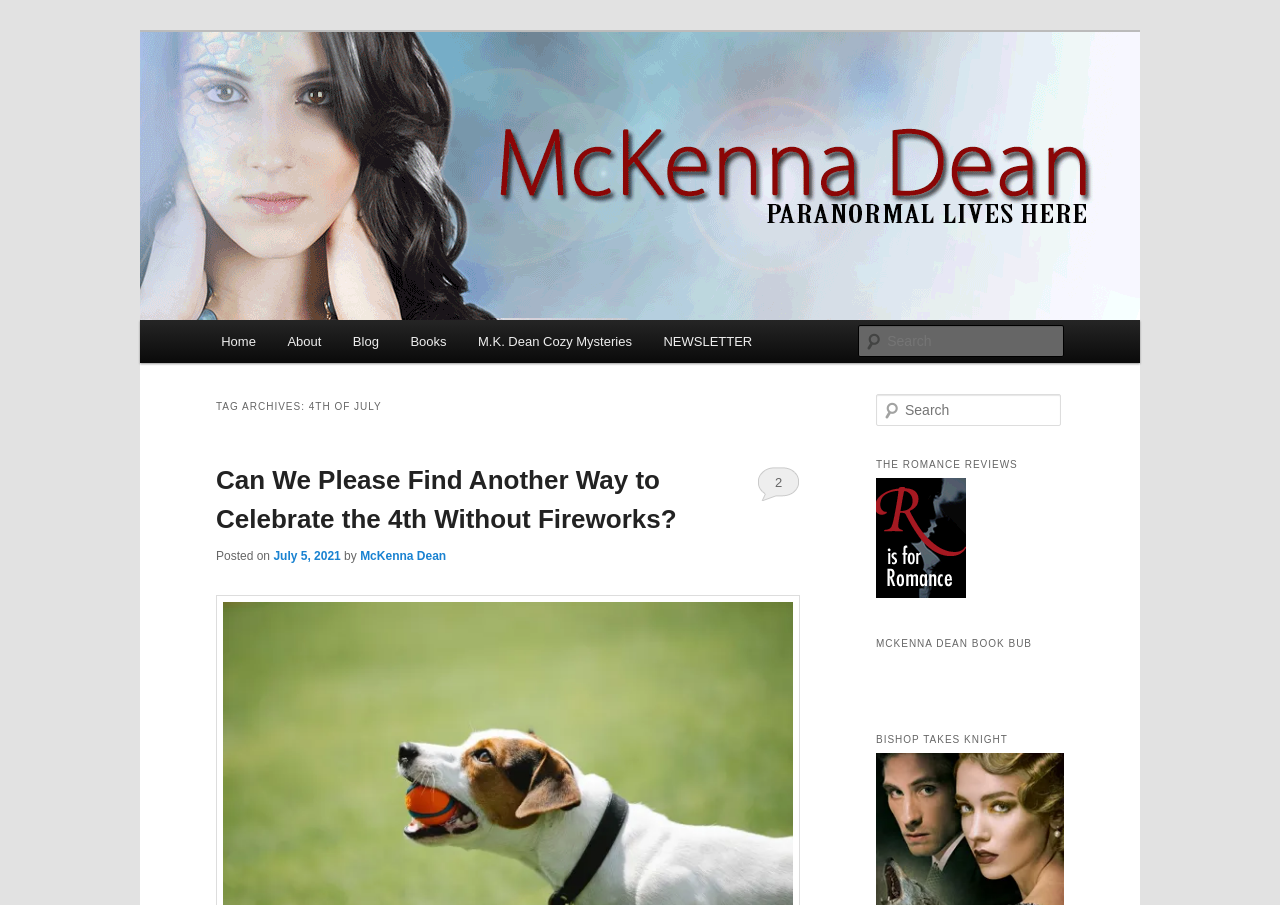Locate the UI element described as follows: "parent_node: McKenna Dean Romance". Return the bounding box coordinates as four float numbers between 0 and 1 in the order [left, top, right, bottom].

[0.109, 0.035, 0.891, 0.354]